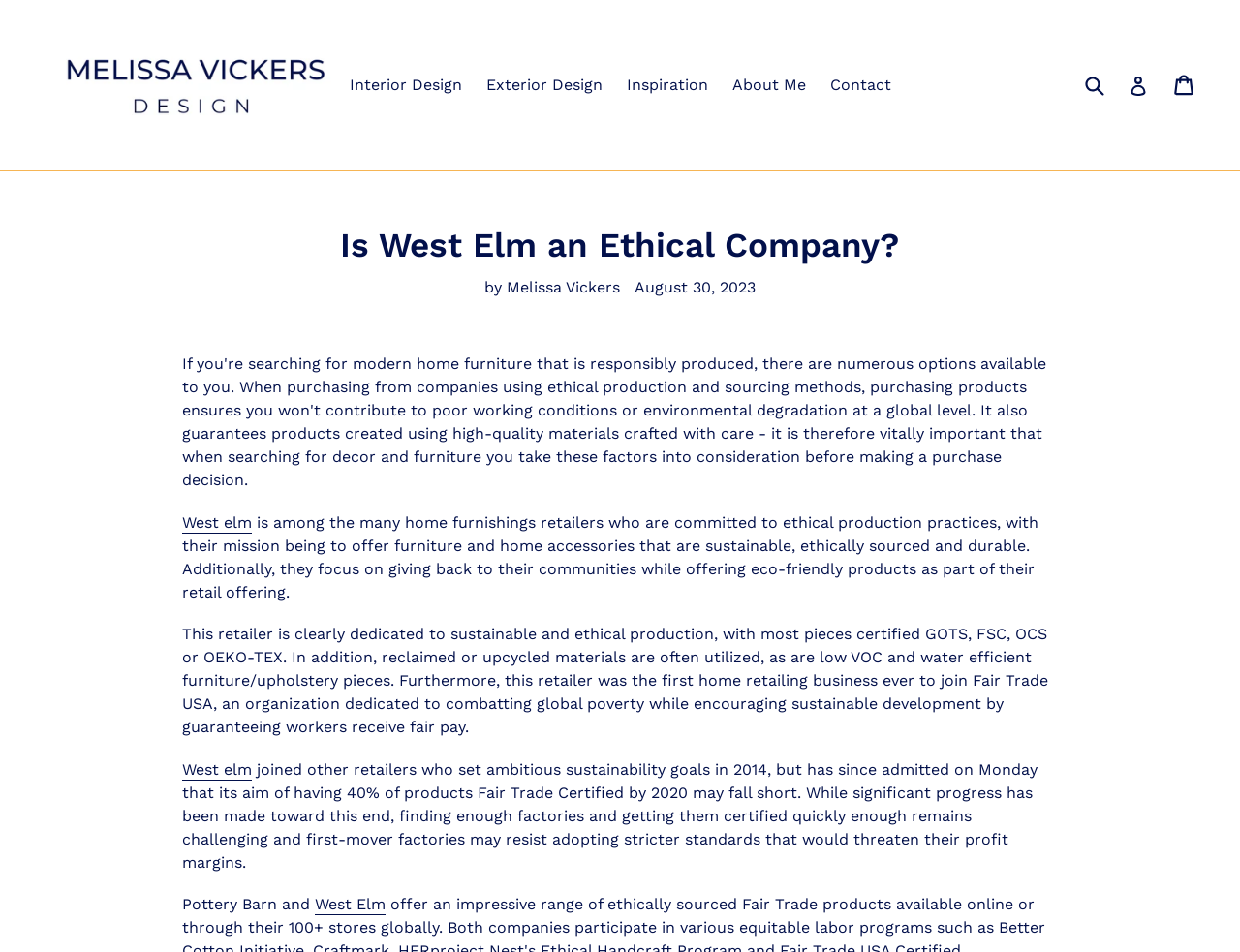Please identify the bounding box coordinates of the clickable region that I should interact with to perform the following instruction: "Log in to the website". The coordinates should be expressed as four float numbers between 0 and 1, i.e., [left, top, right, bottom].

[0.91, 0.069, 0.926, 0.11]